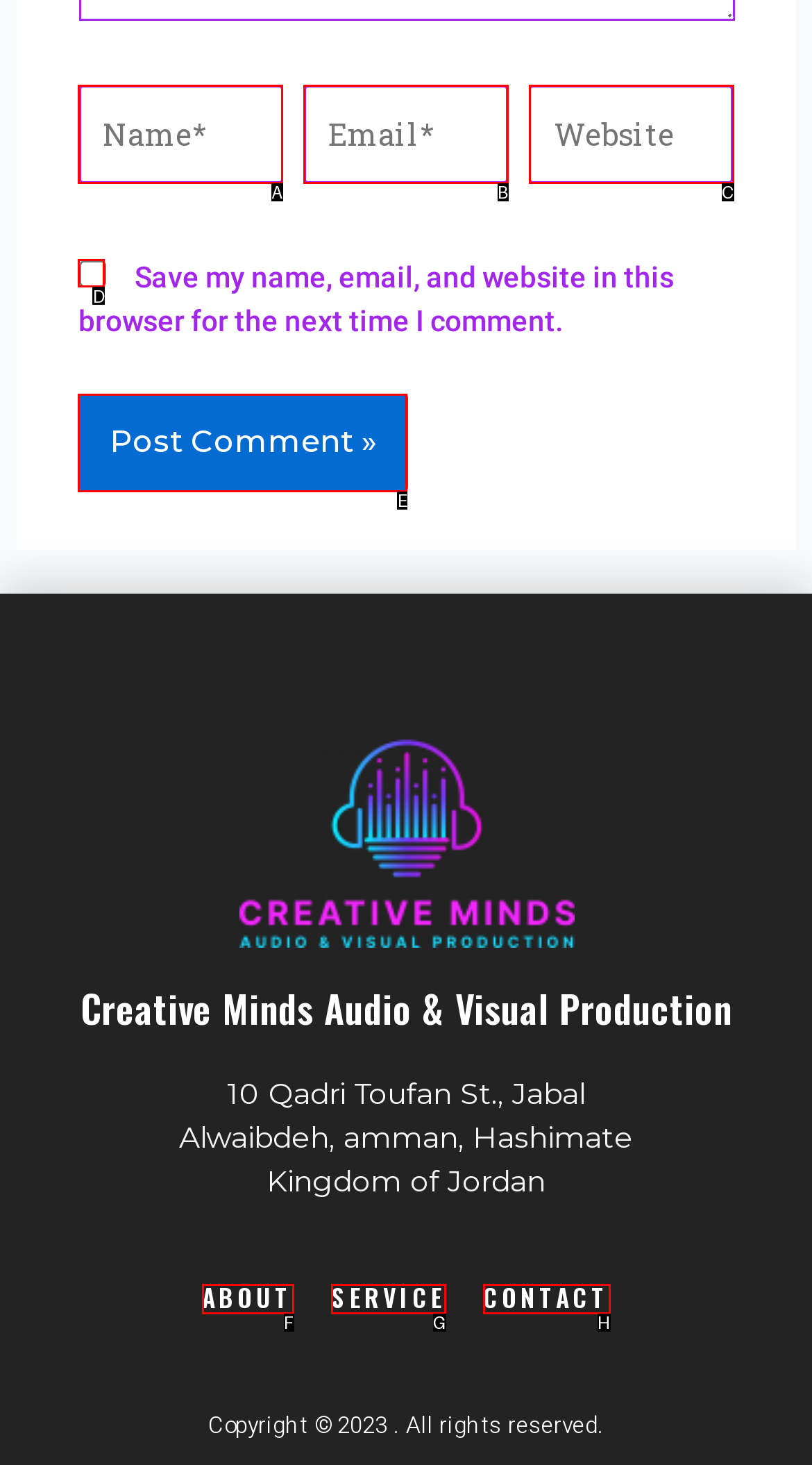Which lettered option should I select to achieve the task: Check the save comment information checkbox according to the highlighted elements in the screenshot?

D